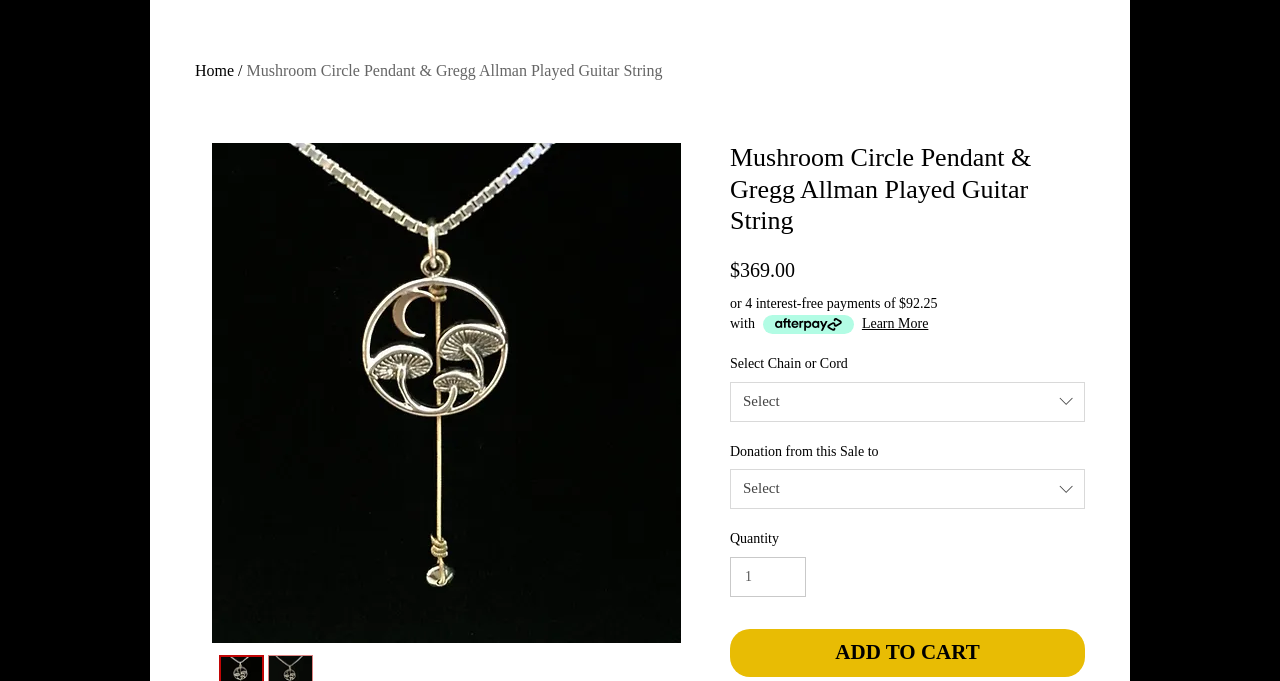What is the minimum quantity that can be added to the cart?
Please answer the question with as much detail and depth as you can.

I found the minimum quantity by looking at the spinbutton labeled 'Quantity', which has a minimum value of 1.